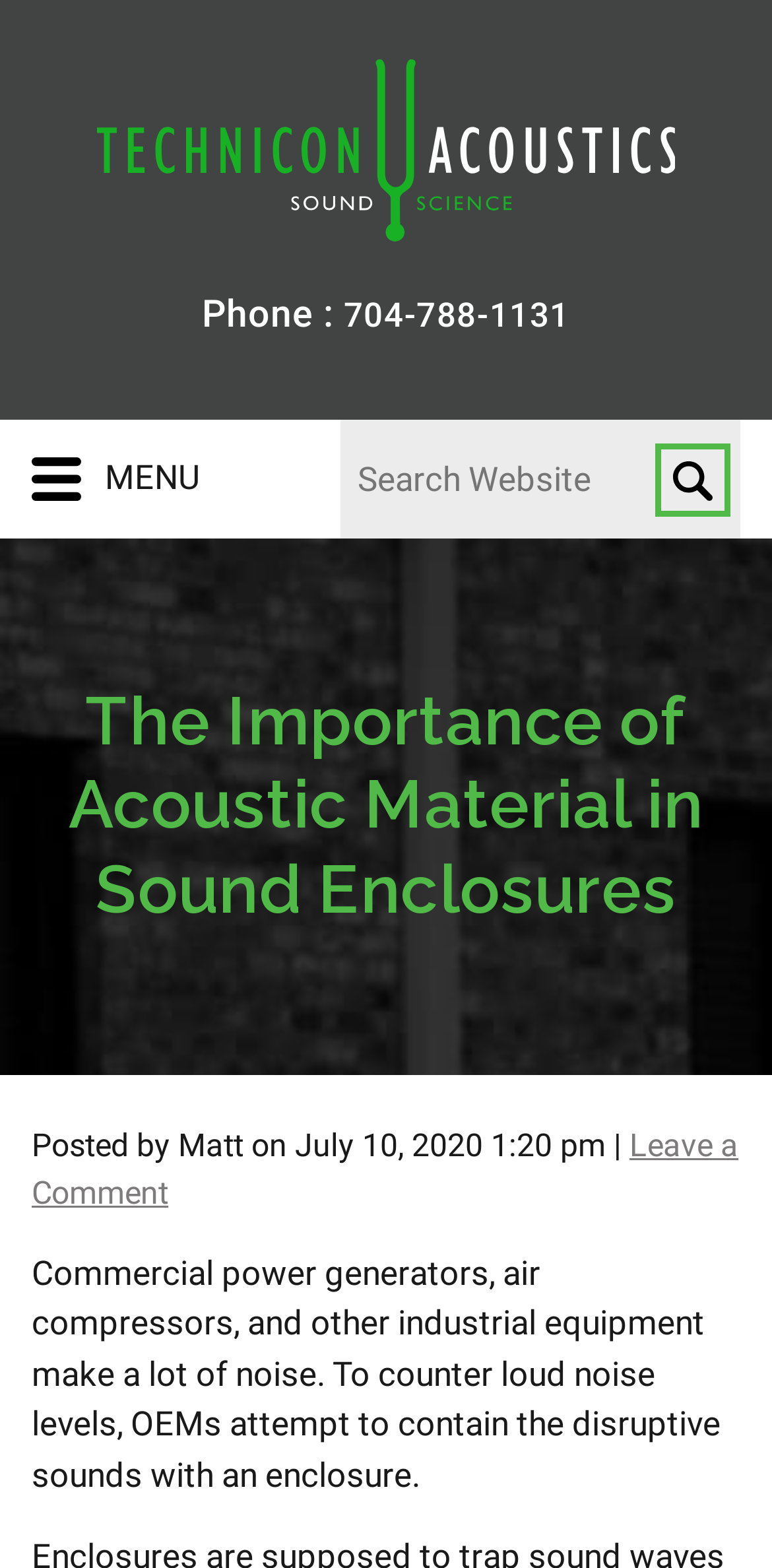Given the element description: "704-788-1131", predict the bounding box coordinates of the UI element it refers to, using four float numbers between 0 and 1, i.e., [left, top, right, bottom].

[0.445, 0.188, 0.738, 0.213]